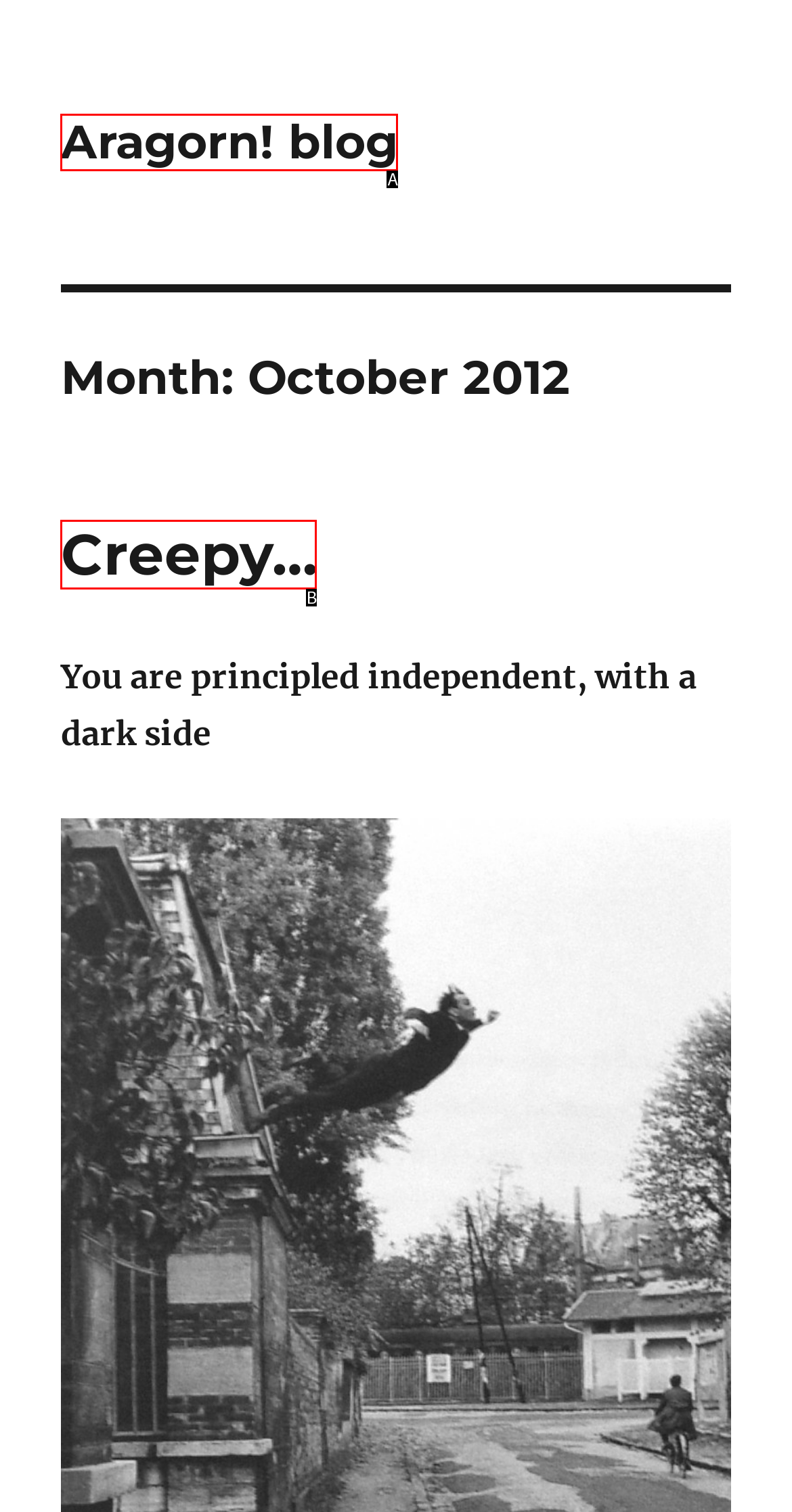Match the description: Creepy… to one of the options shown. Reply with the letter of the best match.

B